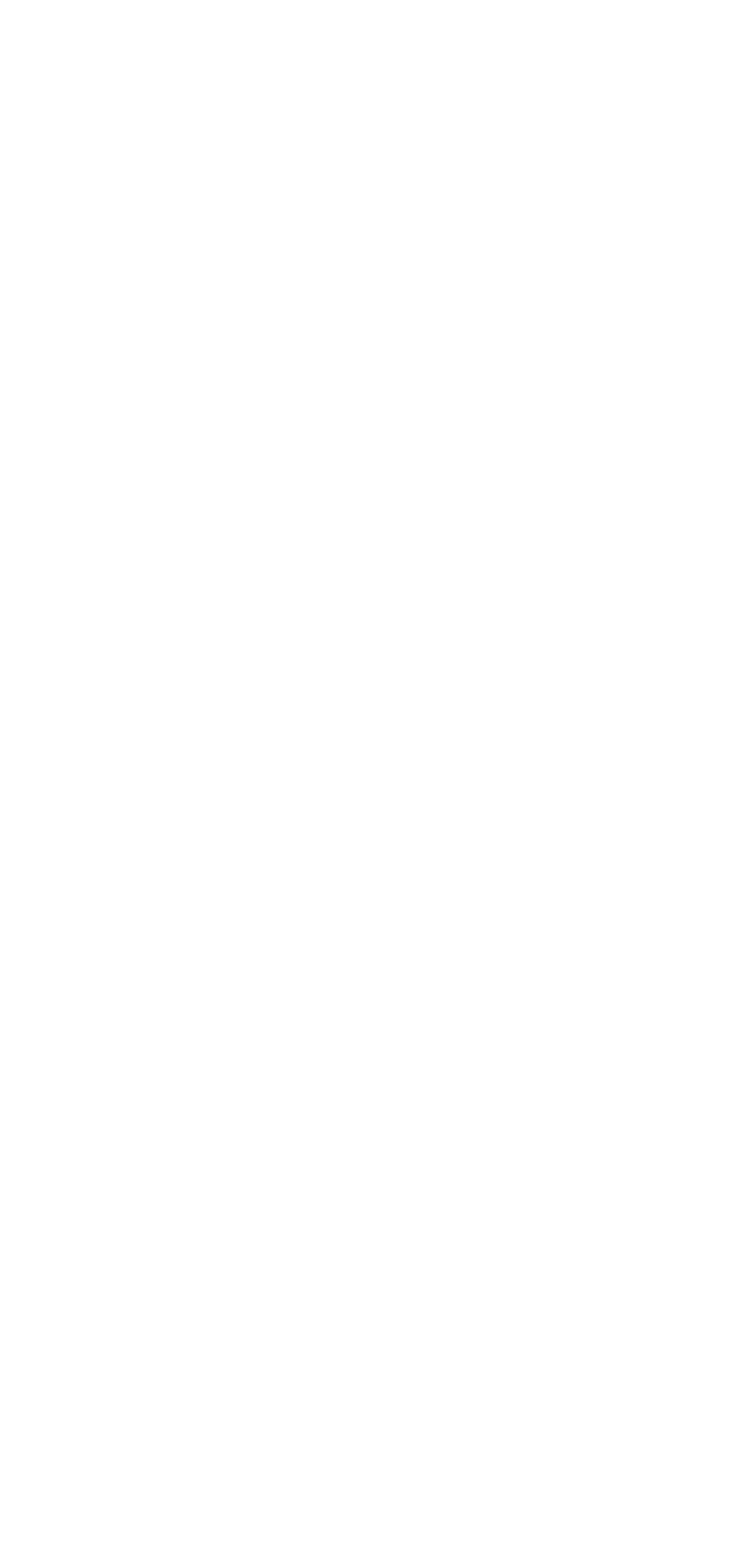Determine the bounding box coordinates of the target area to click to execute the following instruction: "view the fifth wedding photo."

[0.0, 0.389, 0.256, 0.512]